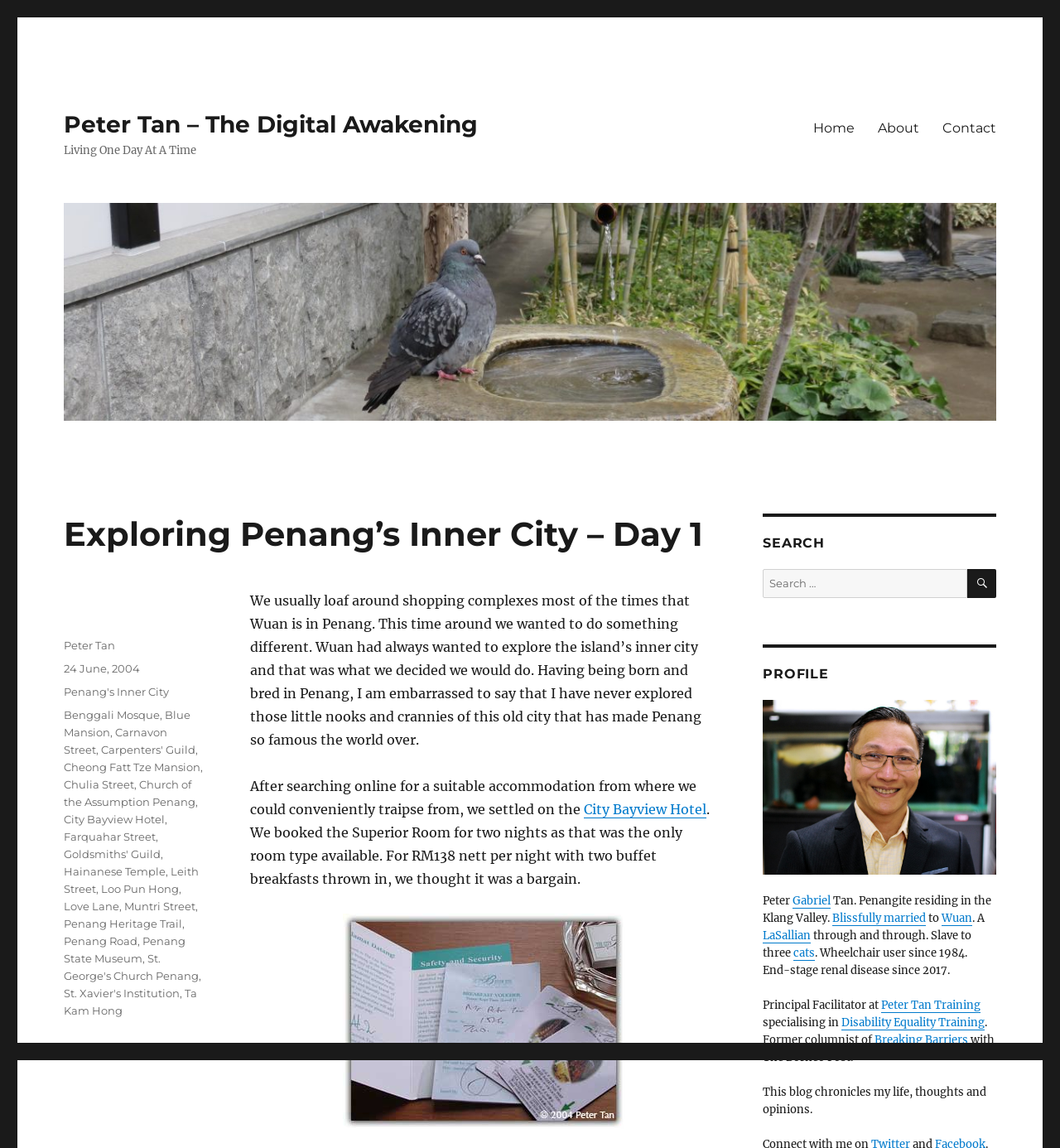Write a detailed summary of the webpage, including text, images, and layout.

The webpage is a personal blog post titled "Exploring Penang's Inner City – Day 1" by Peter Tan. At the top of the page, there is a navigation menu with links to "Home", "About", and "Contact". Below the navigation menu, there is a header section with a link to the blog's title and a subtitle "Living One Day At A Time".

The main content of the blog post is divided into two sections. The first section describes the author's decision to explore Penang's inner city with his wife Wuan, and their choice of accommodation at the City Bayview Hotel. This section includes a link to the hotel's website and an image of the hotel's keycards.

The second section is a long list of links to various locations in Penang, including streets, landmarks, and attractions. These links are categorized under "Categories" and "Tags" and are listed in alphabetical order.

On the right side of the page, there is a search bar with a search button. Below the search bar, there is a profile section with a heading "PROFILE" and an image. The profile section includes the author's name, a brief description of himself, and links to his social media profiles.

At the bottom of the page, there is a footer section with links to the author's social media profiles, a copyright notice, and a list of categories and tags related to the blog post.